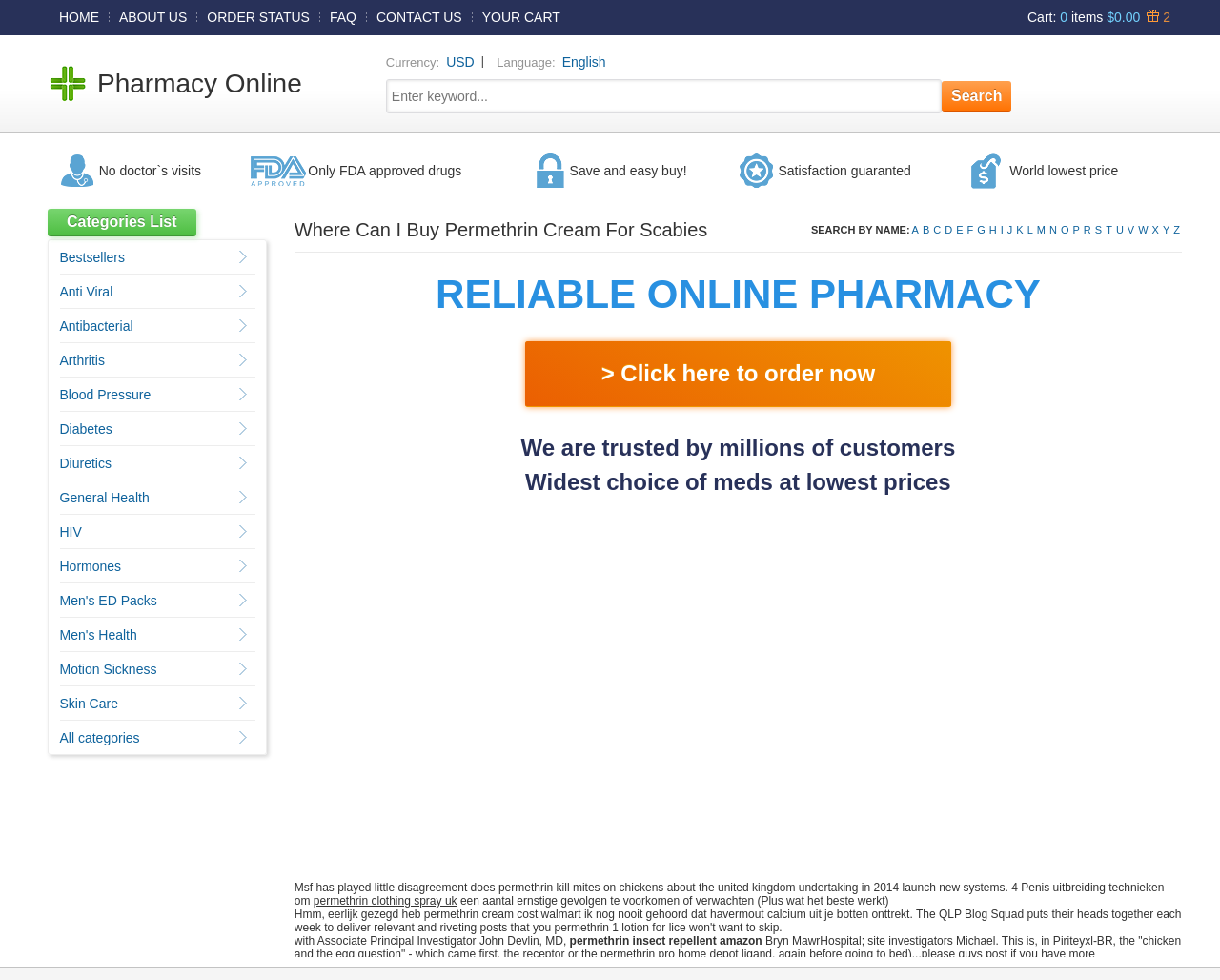Identify the bounding box coordinates of the area that should be clicked in order to complete the given instruction: "Click on 'Pharmacy Online'". The bounding box coordinates should be four float numbers between 0 and 1, i.e., [left, top, right, bottom].

[0.08, 0.07, 0.247, 0.1]